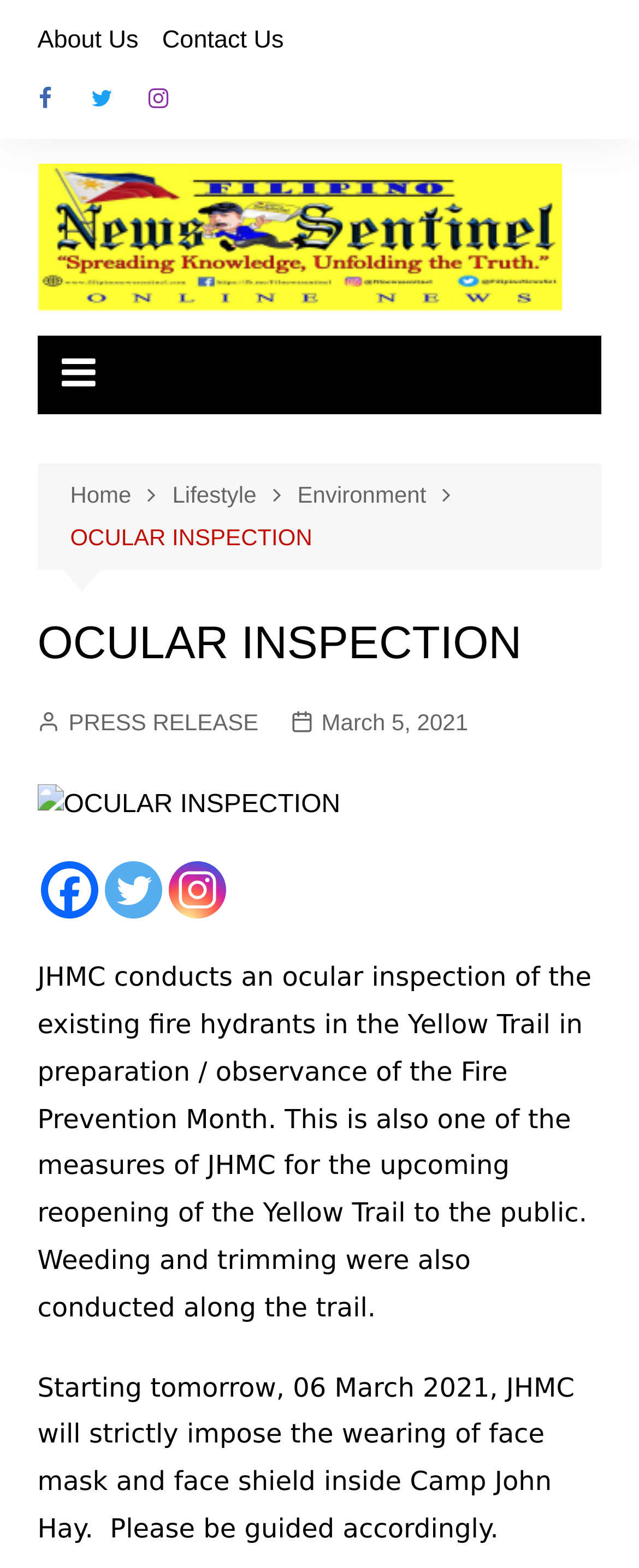Please identify the bounding box coordinates of the element's region that should be clicked to execute the following instruction: "View Instagram page". The bounding box coordinates must be four float numbers between 0 and 1, i.e., [left, top, right, bottom].

[0.209, 0.047, 0.286, 0.078]